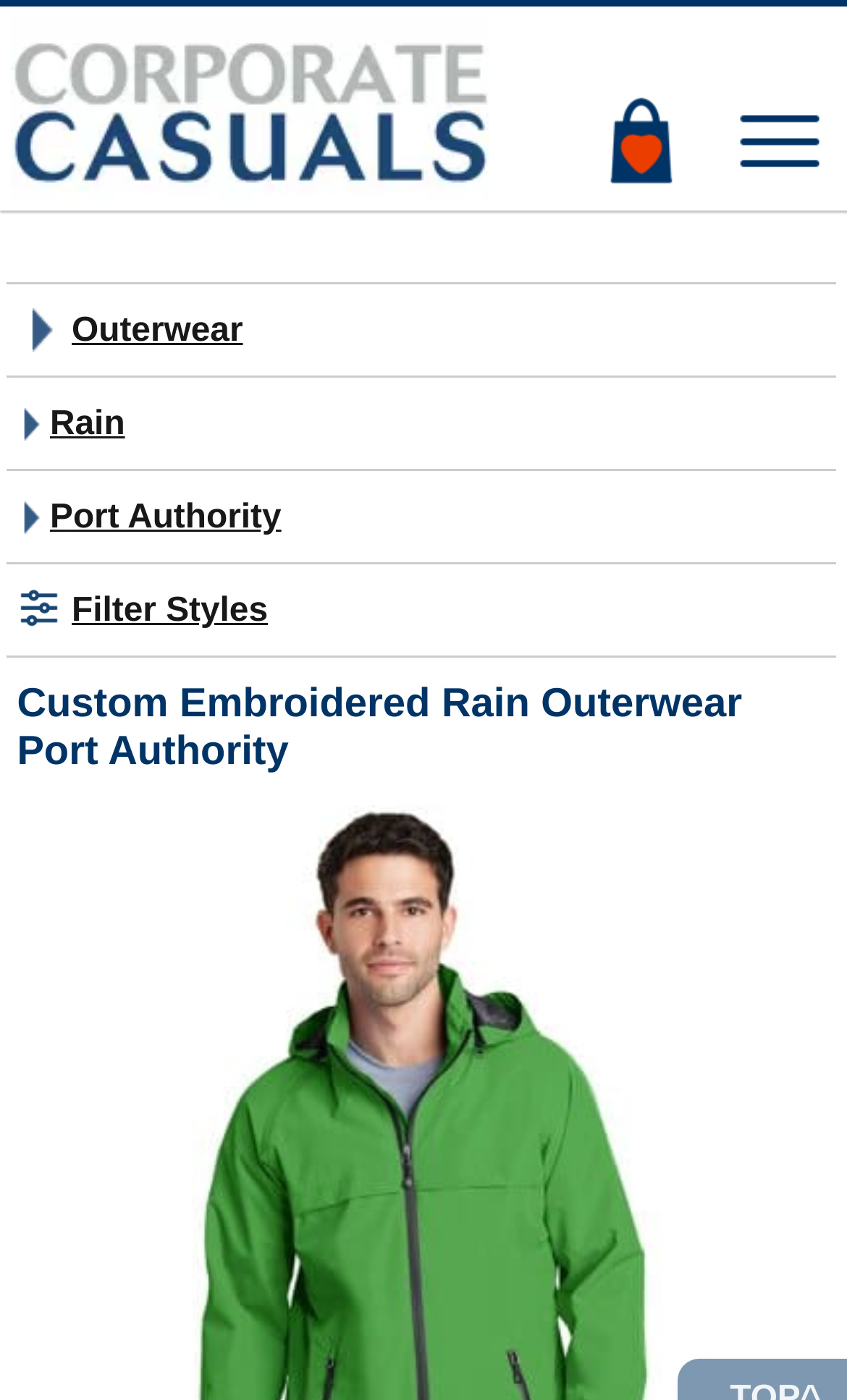Give a detailed account of the webpage's layout and content.

The webpage is about custom embroidered rain outerwear from Port Authority, a company with over 35 years of experience and thousands of satisfied customers. 

At the top left corner, there is a logo of Corporate Casuals, which is a clickable link. Below the logo, there is a search box where users can input their queries. 

On the top section of the page, there are four links: "Outerwear", "Rain", "Port Authority", and "Filter Styles", which are positioned horizontally and are likely to be navigation links. 

The main heading of the page, "Custom Embroidered Rain Outerwear Port Authority", is prominently displayed in the middle of the page, indicating the main topic of the webpage.